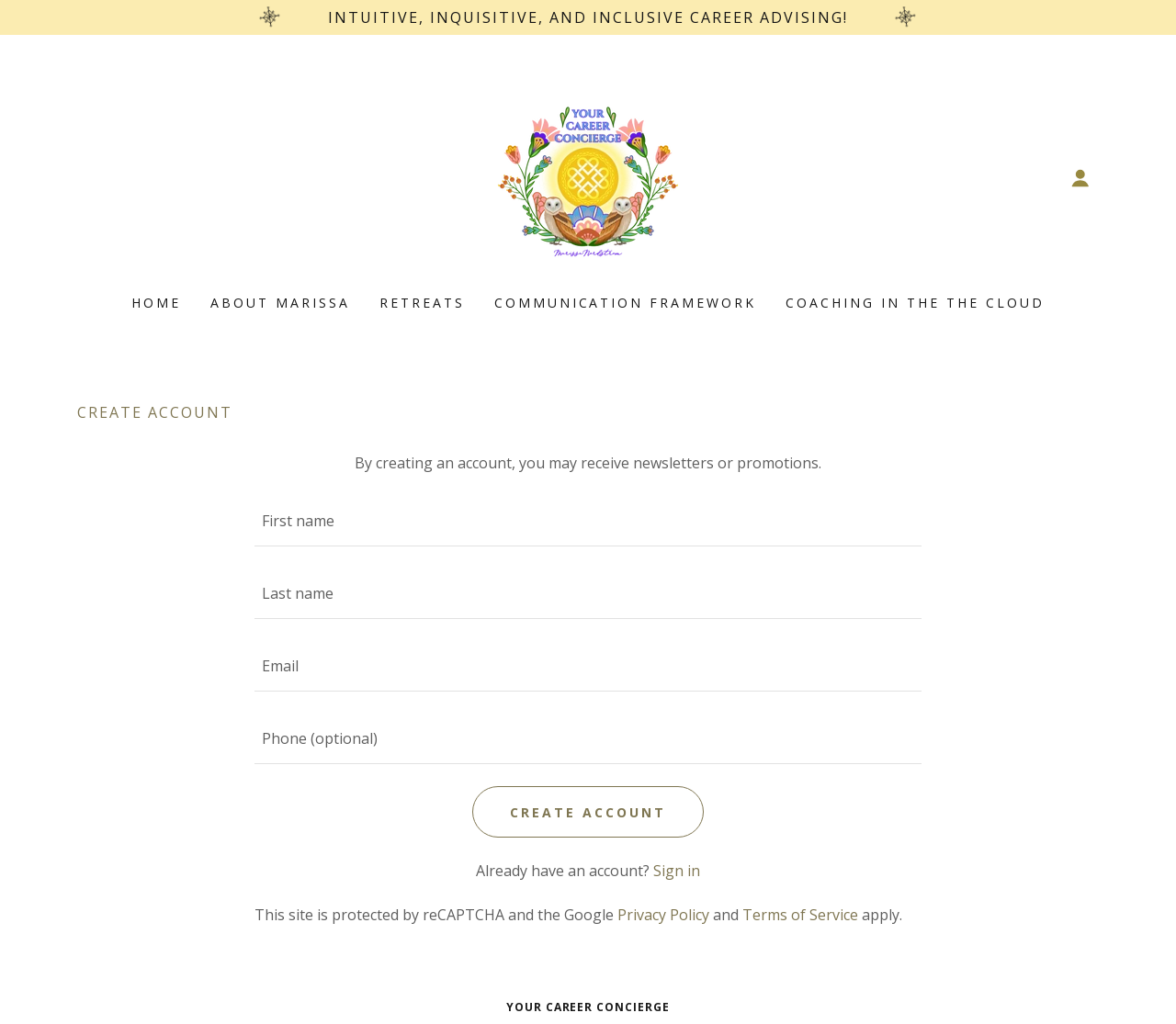Provide a brief response to the question below using one word or phrase:
What is the purpose of the 'Sign in' link?

To sign in to an existing account